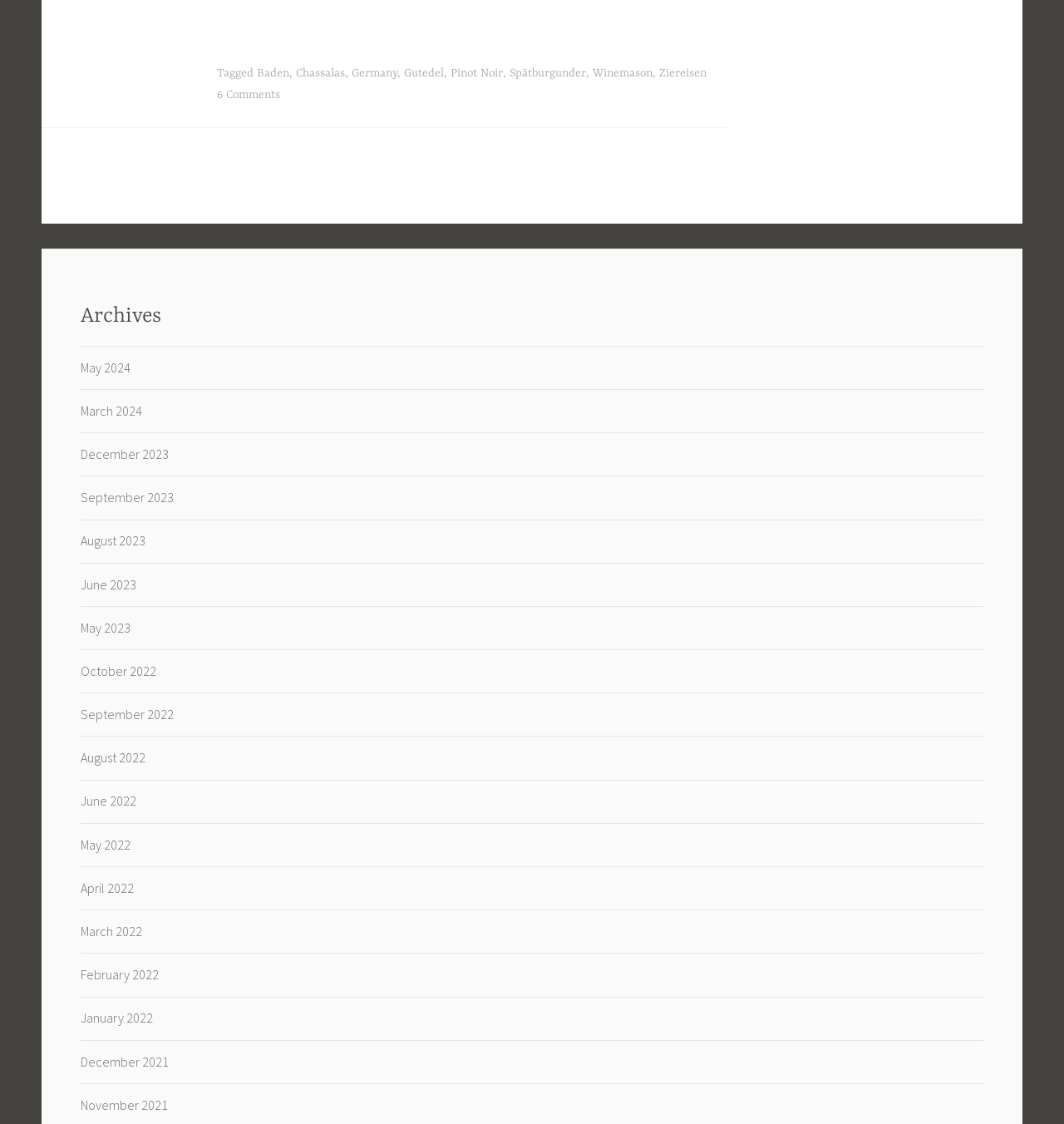How many links are there in the footer?
Refer to the image and provide a one-word or short phrase answer.

11